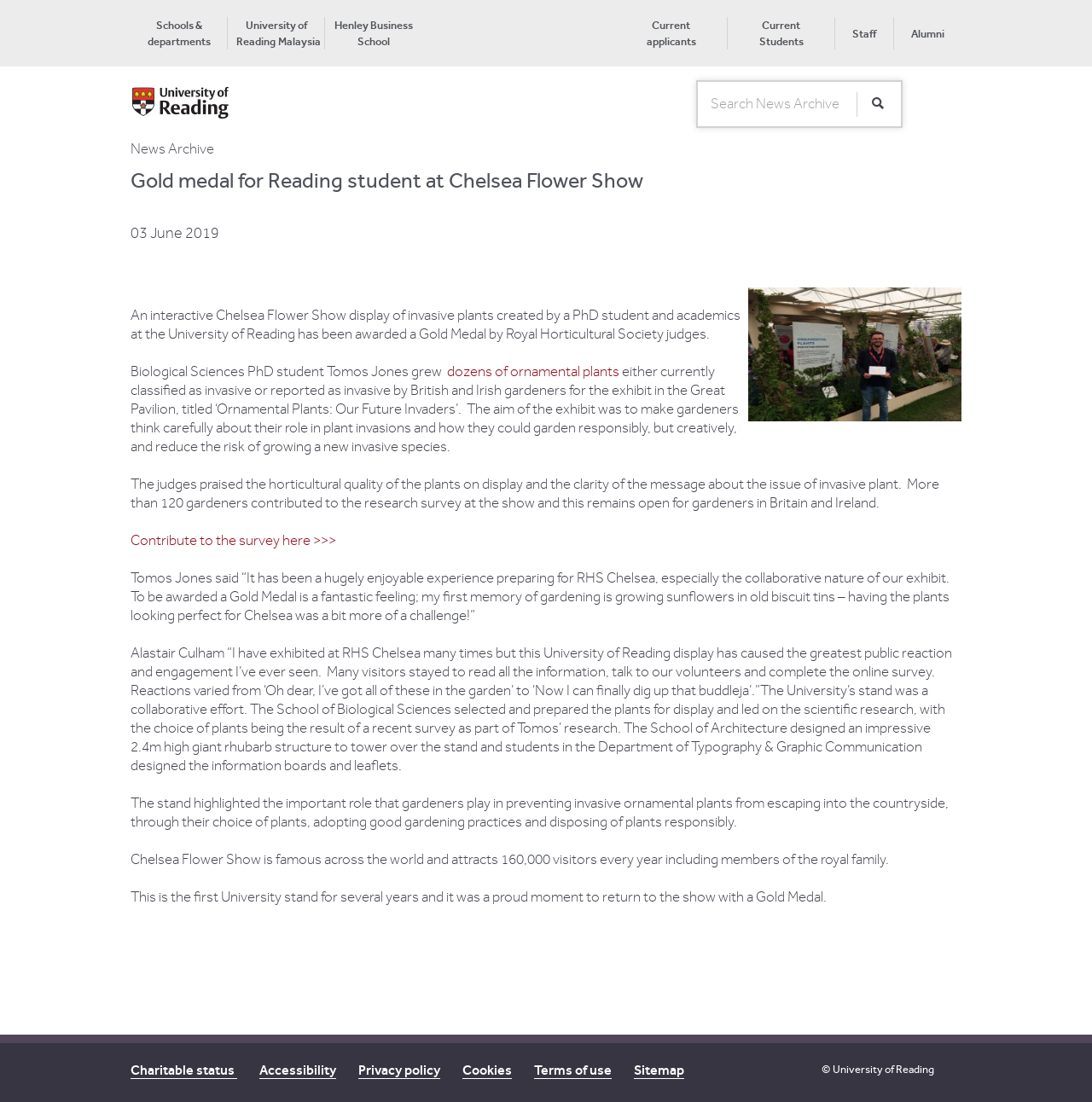Locate the bounding box coordinates of the segment that needs to be clicked to meet this instruction: "Search for a term".

[0.639, 0.075, 0.783, 0.114]